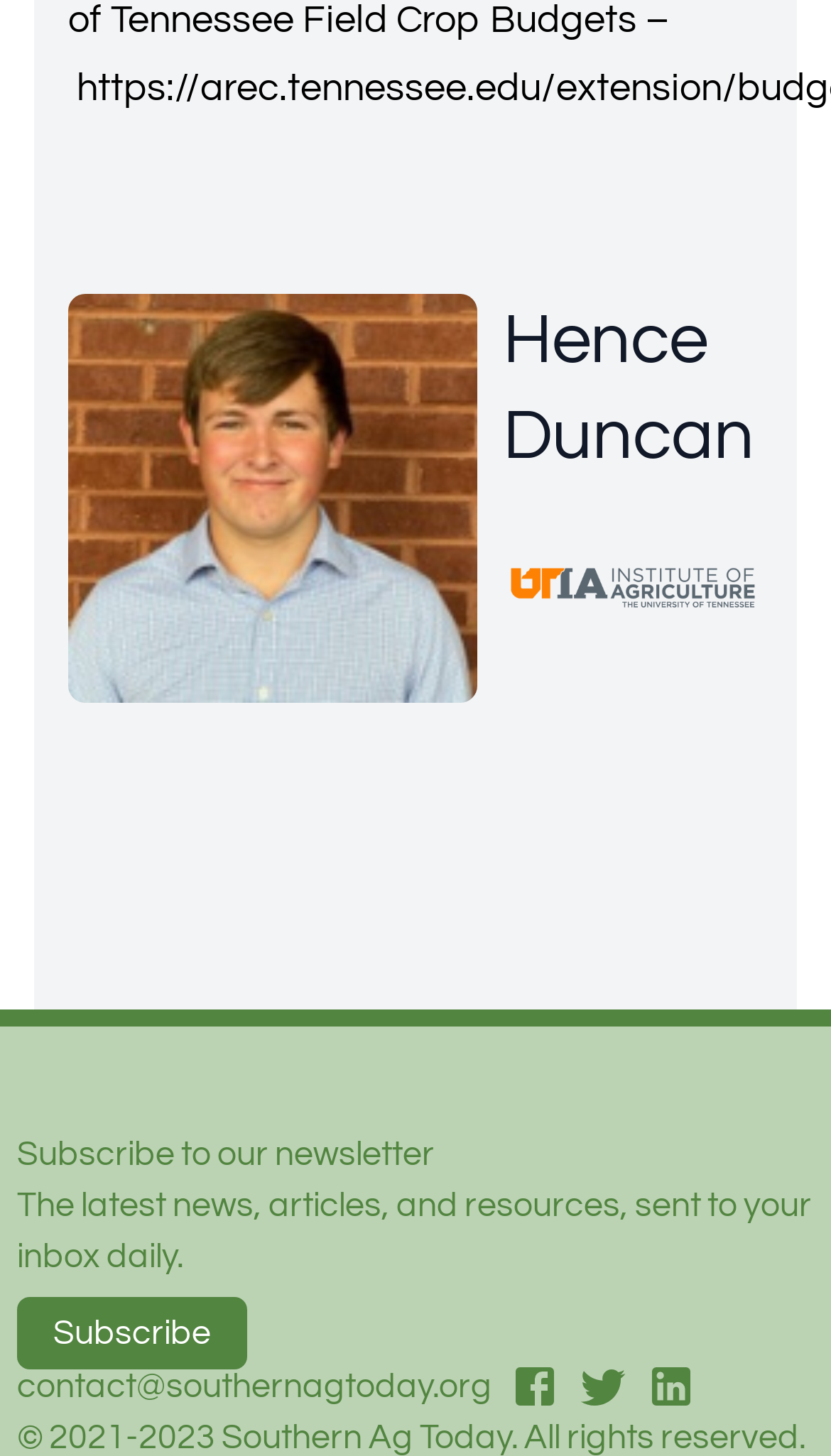Give the bounding box coordinates for the element described as: "parent_node: Hence Duncan".

[0.605, 0.384, 0.918, 0.422]